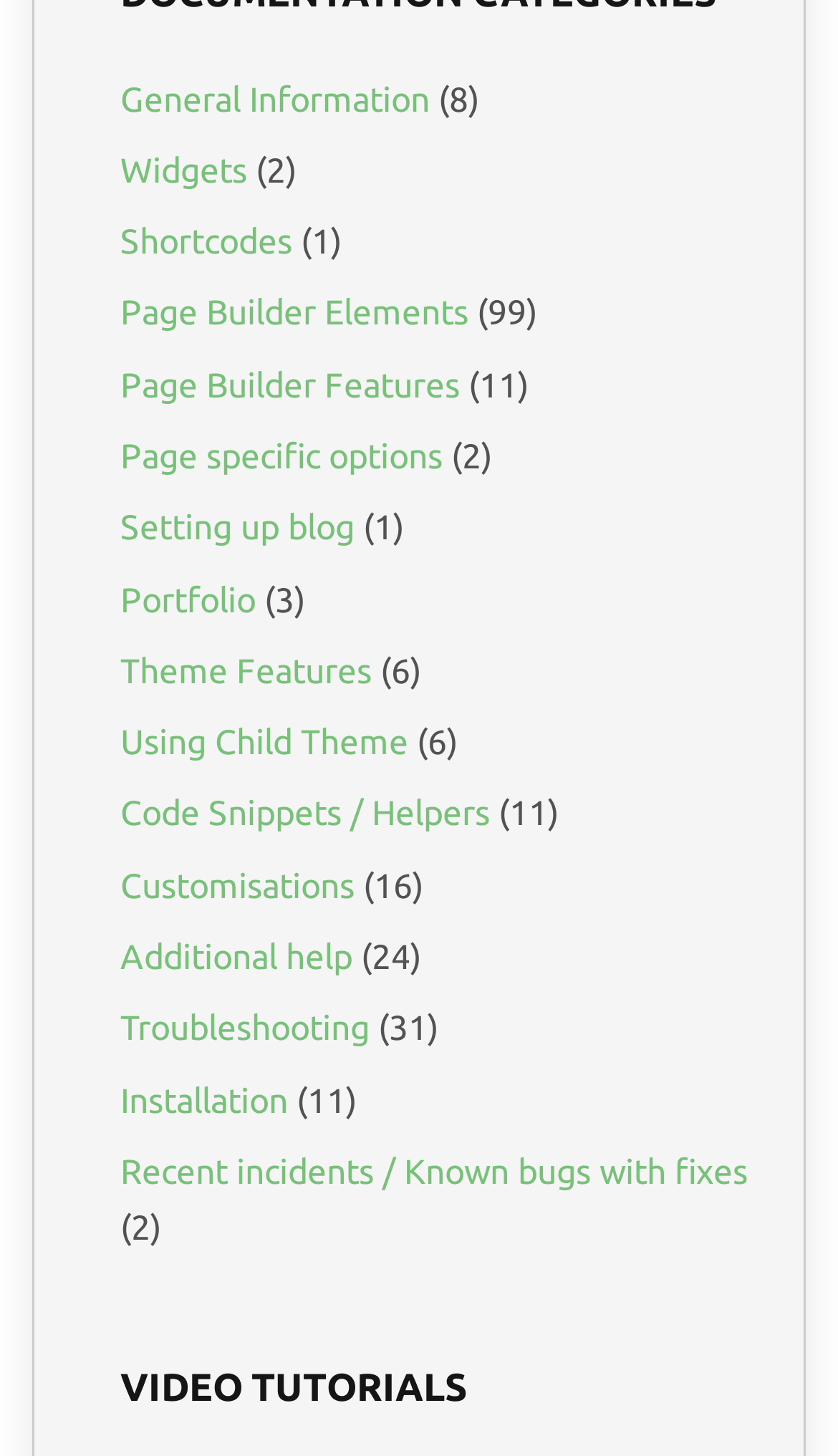Please give a one-word or short phrase response to the following question: 
What is the last link on the webpage?

Recent incidents / Known bugs with fixes